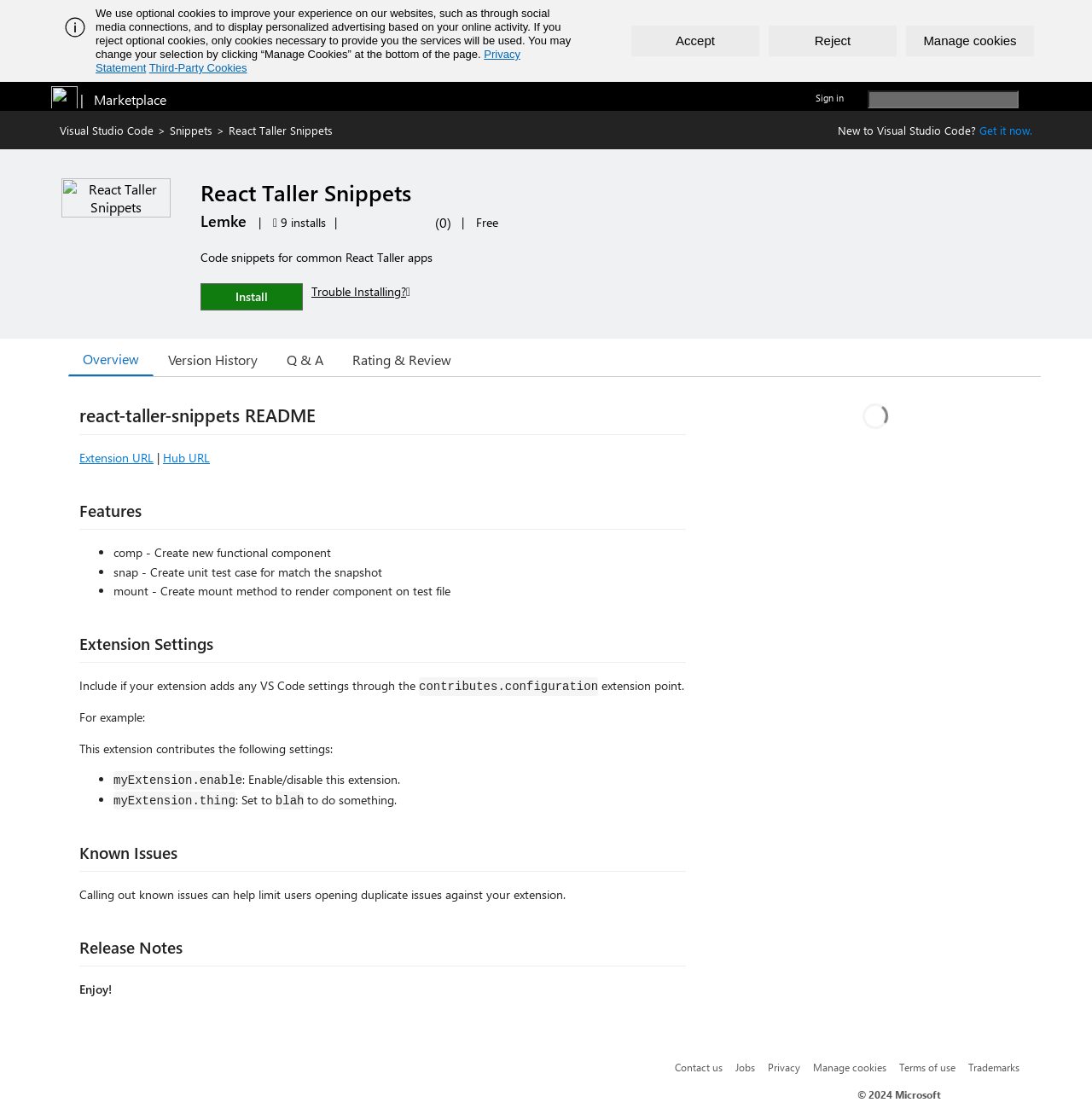Give a detailed account of the webpage's layout and content.

The webpage is about the "React Taller Snippets" extension for Visual Studio Code on the Visual Studio Marketplace. At the top, there is a banner with a logo and a message about using optional cookies. Below the banner, there are three buttons to manage cookies. On the top-left corner, there is a Visual Studio logo and a Marketplace logo. Next to it, there is a search bar with a search button. On the top-right corner, there is a "Sign in" link.

The main content of the page is divided into sections. The first section displays the extension's name, "React Taller Snippets", and a brief description, "Code snippets for common React Taller apps". Below it, there are links to the publisher's other extensions and a rating section with an average rating of 0 out of 5. The rating section also has a link to user reviews.

The next section has buttons to install the extension, and a link to troubleshoot installation issues. Below it, there are four tabs: "Overview", "Version History", "Q & A", and "Rating & Review".

The "Overview" section displays a README file with information about the extension. It includes links to the extension's URL and hub URL. Below it, there are sections for "Features", "Extension Settings", and "Known Issues". The "Features" section lists the extension's features, such as creating new functional components and unit test cases. The "Extension Settings" section explains how the extension contributes to VS Code settings. The "Known Issues" section calls out known issues with the extension.

Finally, there is a "Release Notes" section and a closing message saying "Enjoy!". At the bottom of the page, there are links to contact the website, jobs, and privacy information.